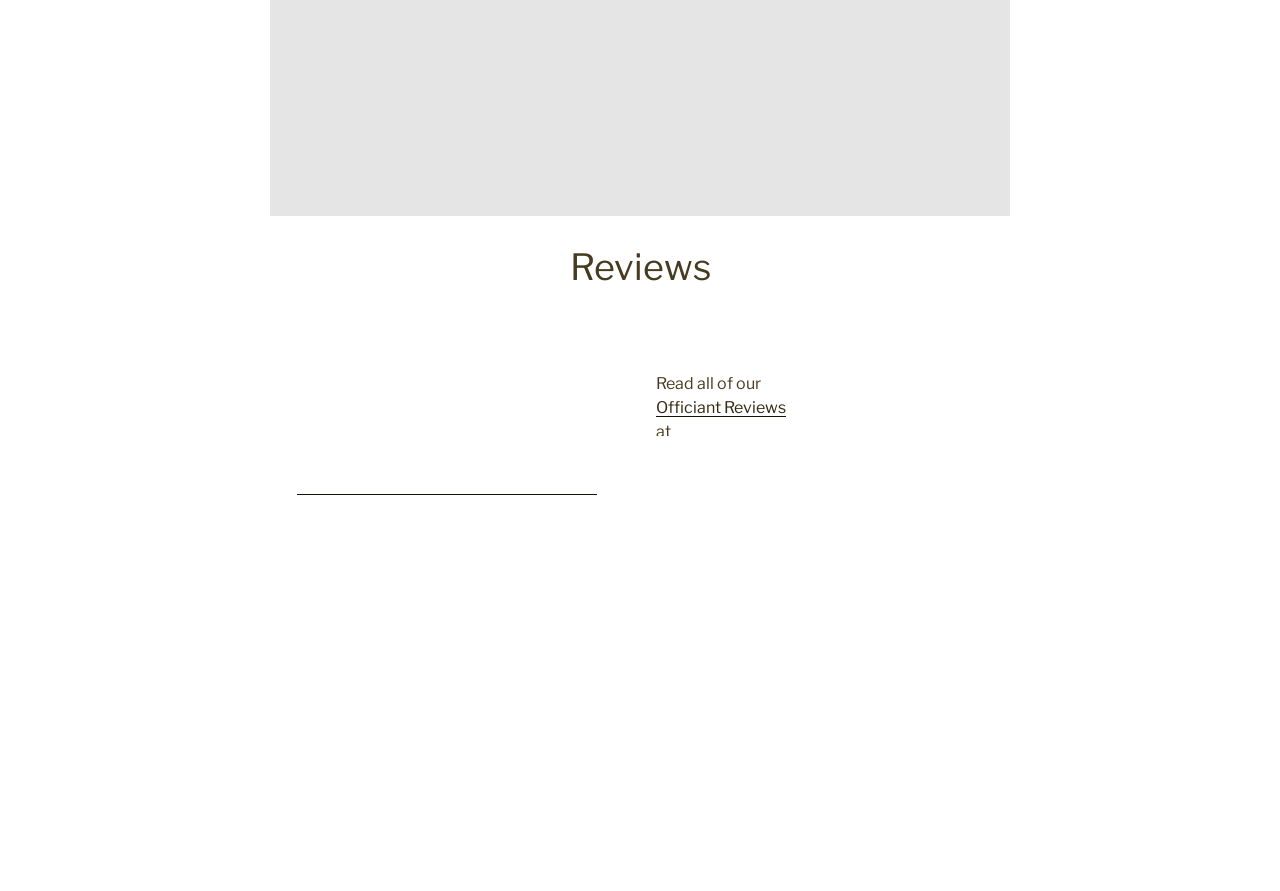Examine the screenshot and answer the question in as much detail as possible: What is the relationship between the text 'Read all of our' and the link 'Officiant Reviews'?

The text 'Read all of our' is a description for the link 'Officiant Reviews', indicating that the link leads to a page where users can read all of the officiant reviews.